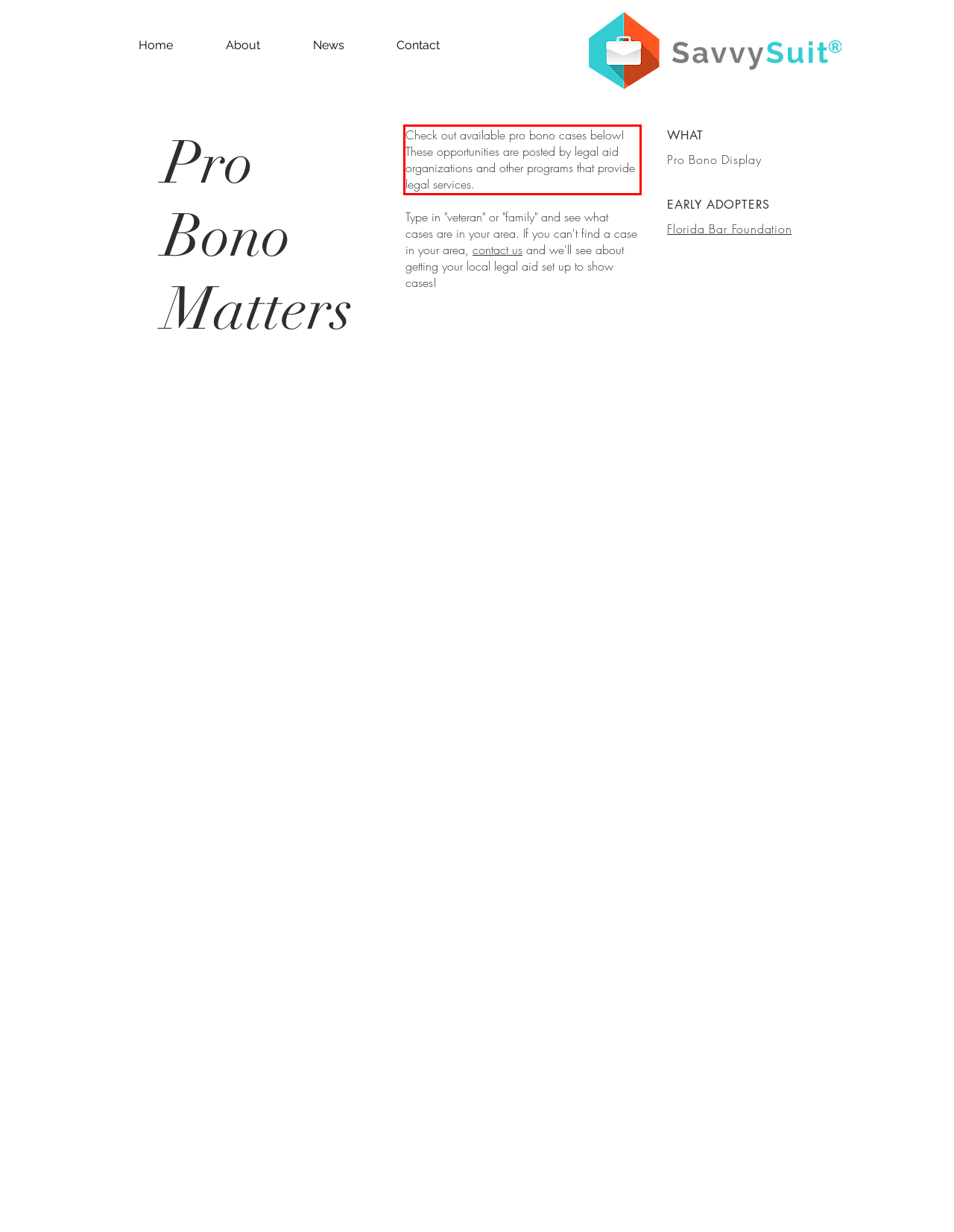Examine the screenshot of the webpage, locate the red bounding box, and perform OCR to extract the text contained within it.

Check out available pro bono cases below! These opportunities are posted by legal aid organizations and other programs that provide legal services.